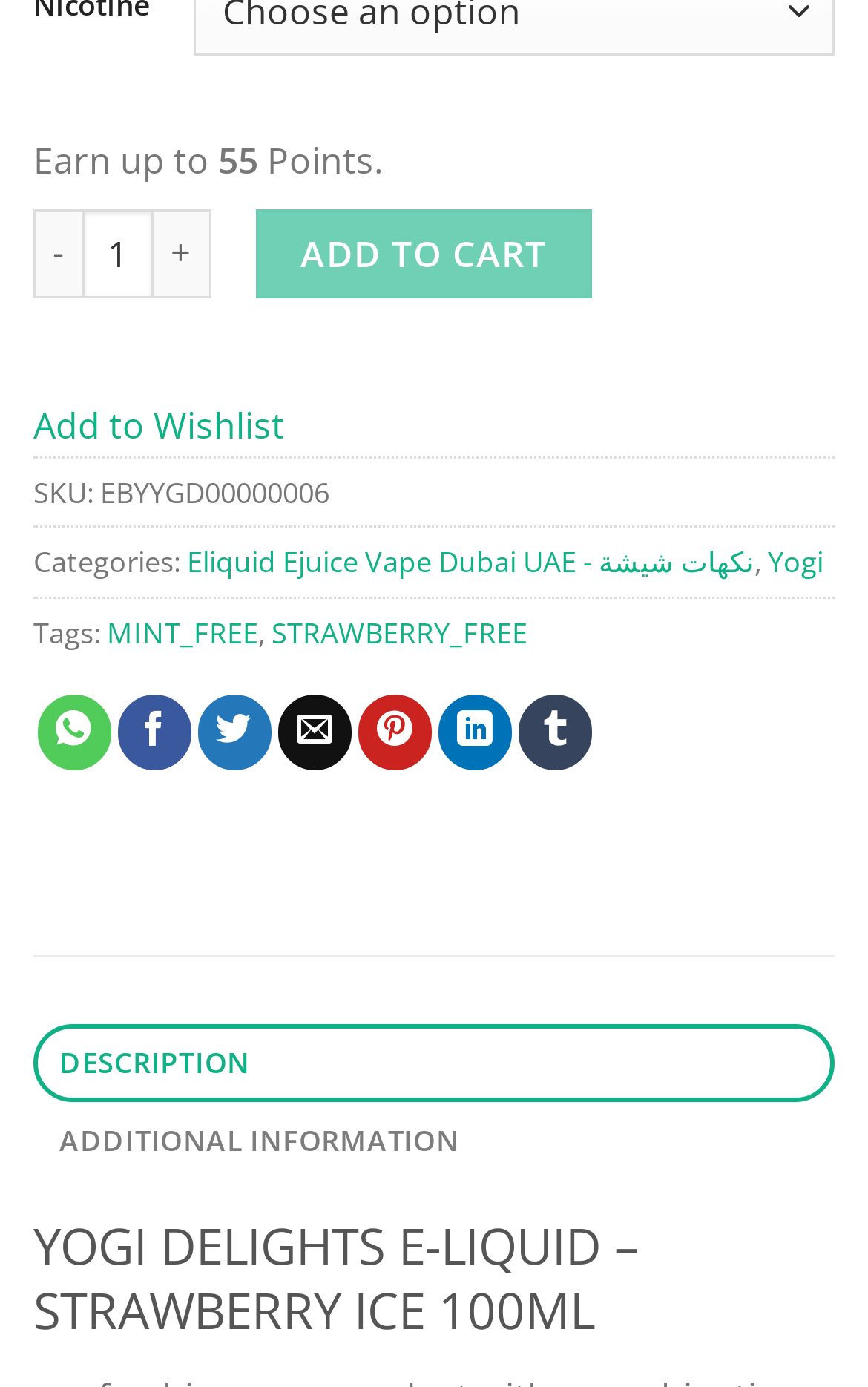Based on the image, provide a detailed and complete answer to the question: 
How many social media sharing options are available?

There are six link elements with text 'Share on WhatsApp', 'Share on Facebook', 'Share on Twitter', 'Email to a Friend', 'Pin on Pinterest', and 'Share on LinkedIn', indicating that there are six social media sharing options available.